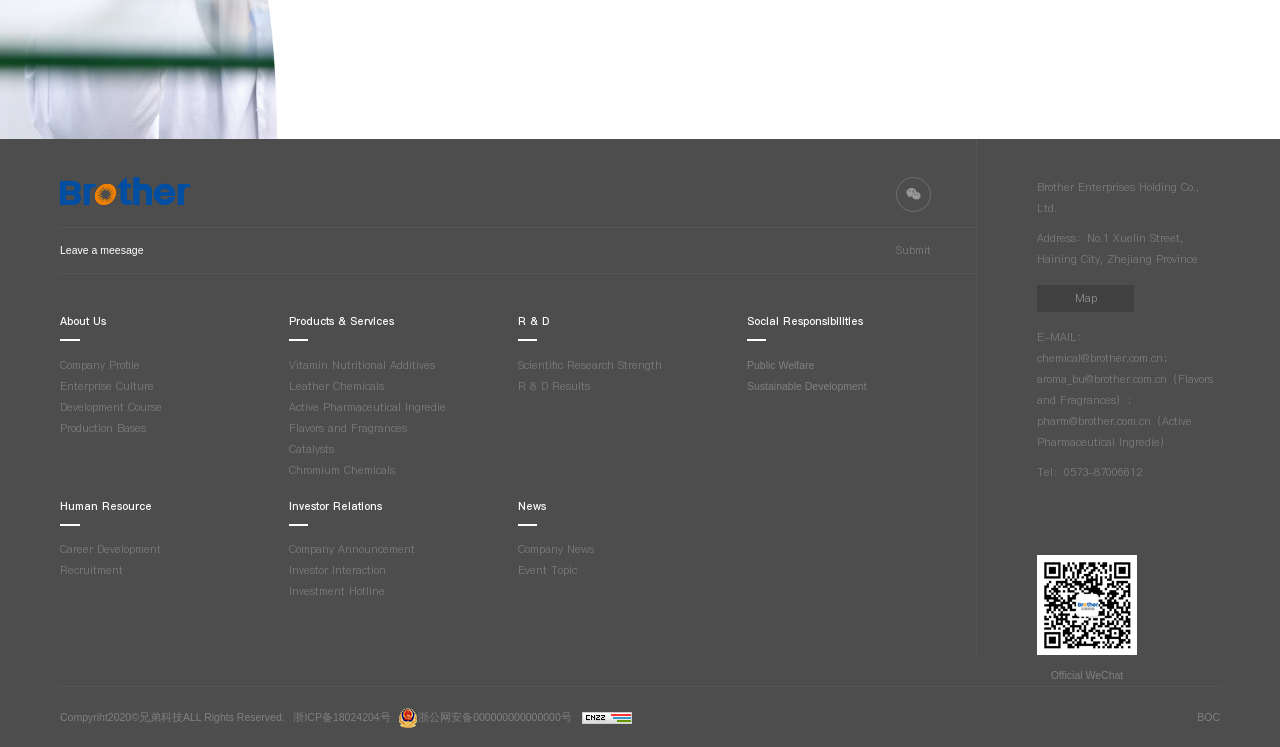Determine the bounding box coordinates for the area that should be clicked to carry out the following instruction: "Click the 'About Us' link".

[0.047, 0.416, 0.226, 0.444]